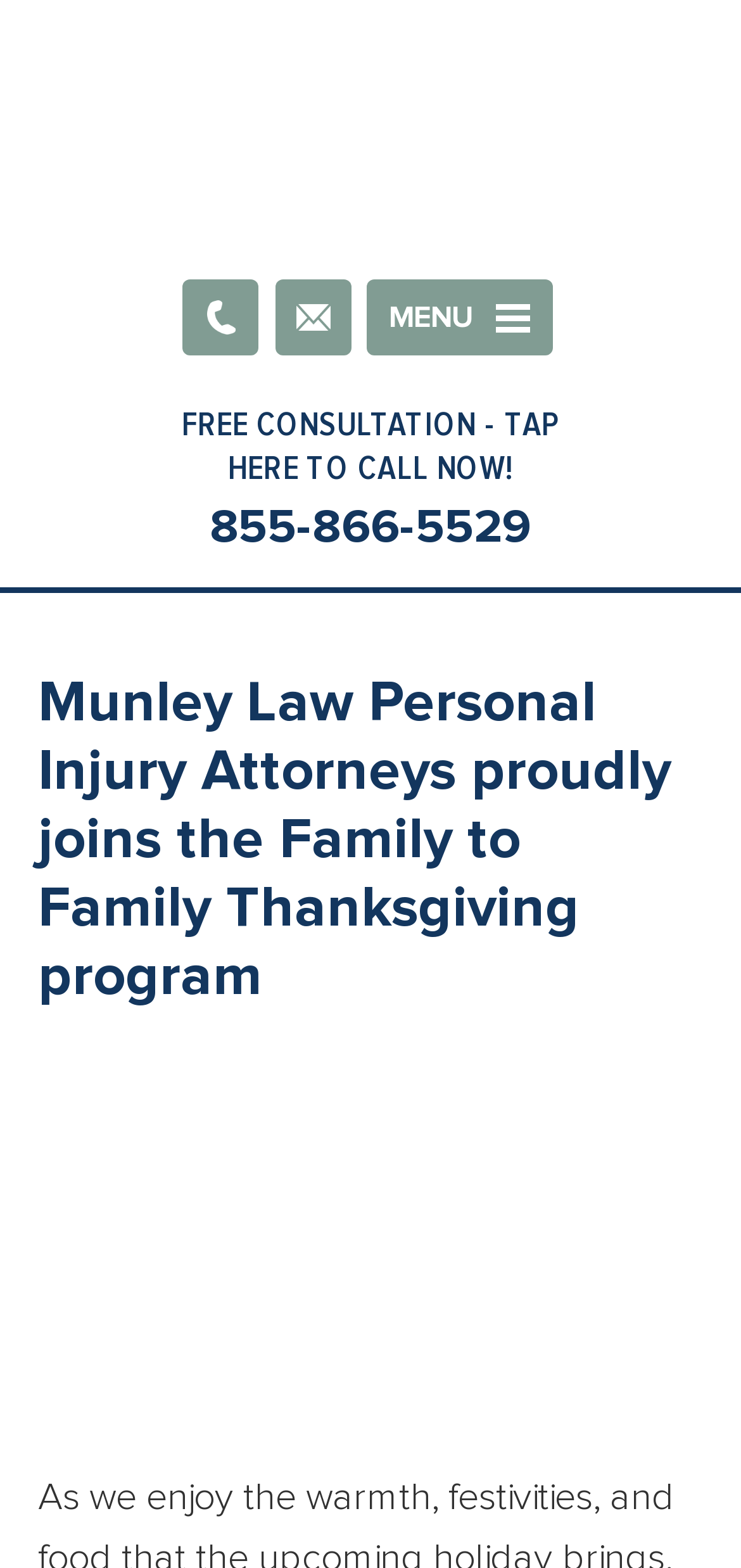Extract the text of the main heading from the webpage.

Munley Law Personal Injury Attorneys proudly joins the Family to Family Thanksgiving program